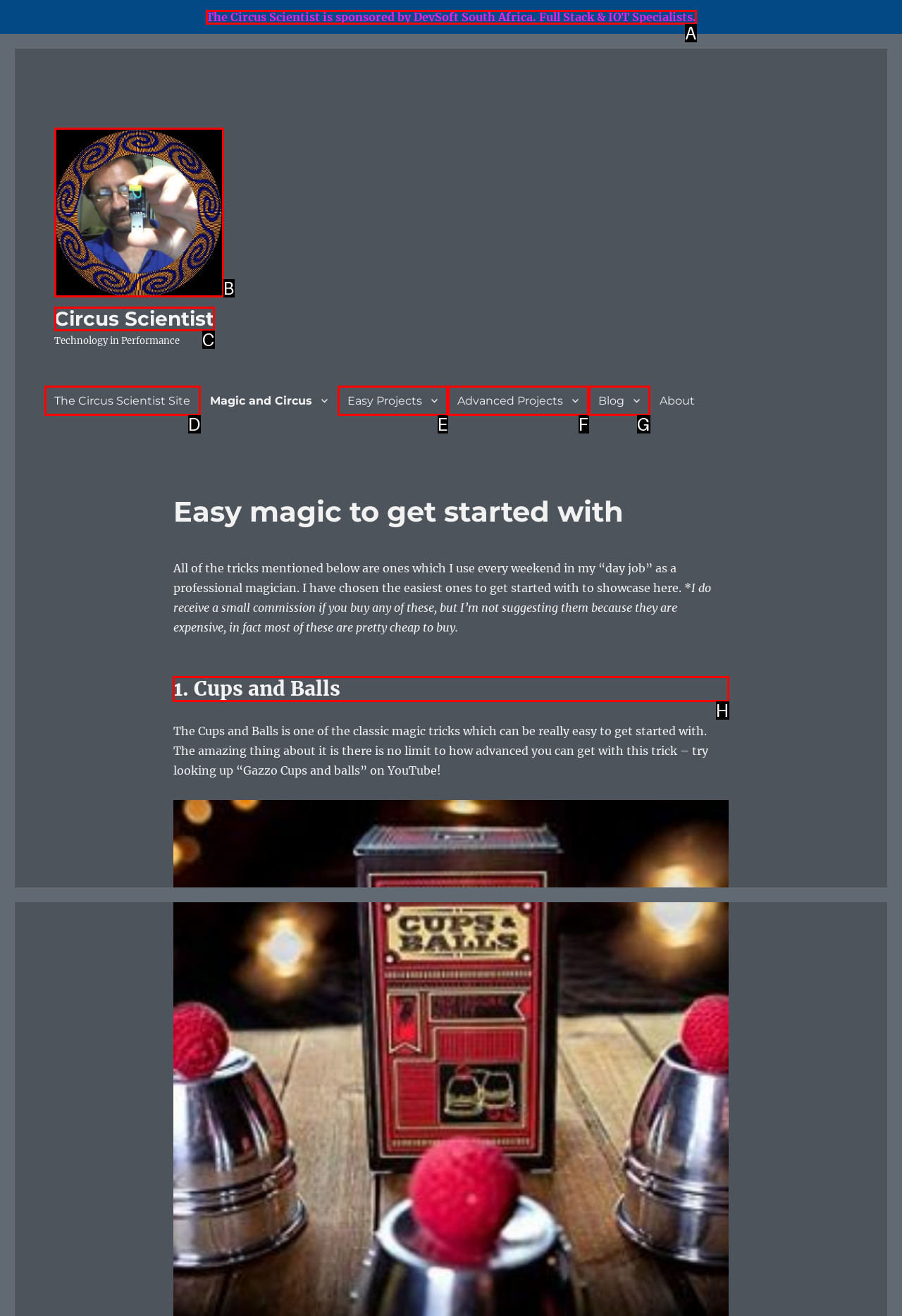Select the proper UI element to click in order to perform the following task: Learn about the Cups and Balls magic trick. Indicate your choice with the letter of the appropriate option.

H